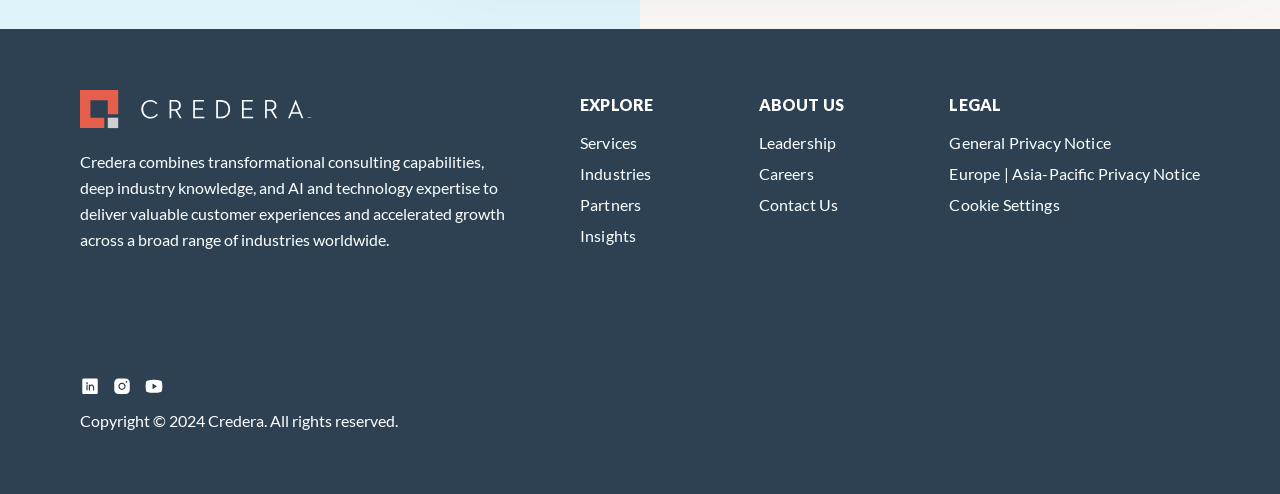Find the coordinates for the bounding box of the element with this description: "Europe | Asia-Pacific Privacy Notice".

[0.742, 0.331, 0.938, 0.37]